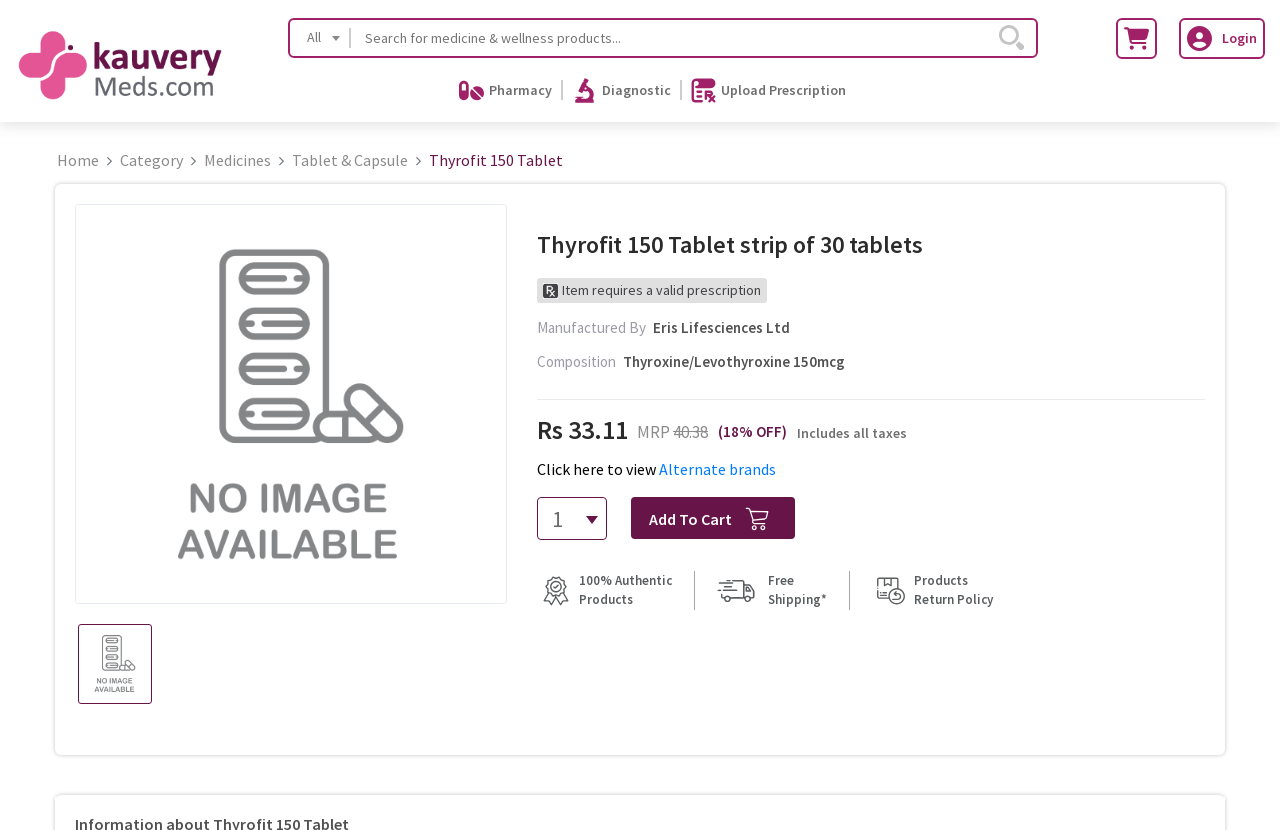Please determine the bounding box coordinates for the element with the description: "Upload Prescription".

[0.54, 0.094, 0.661, 0.124]